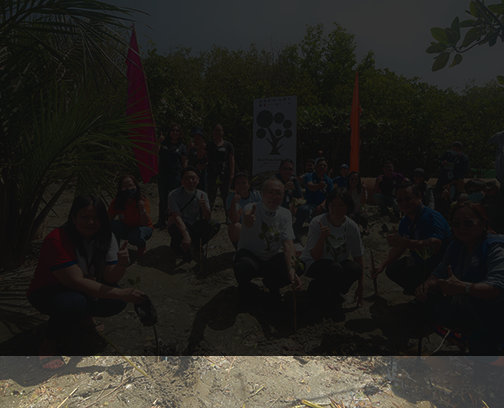Provide your answer in a single word or phrase: 
What is the significance of the proverb mentioned?

It takes a village